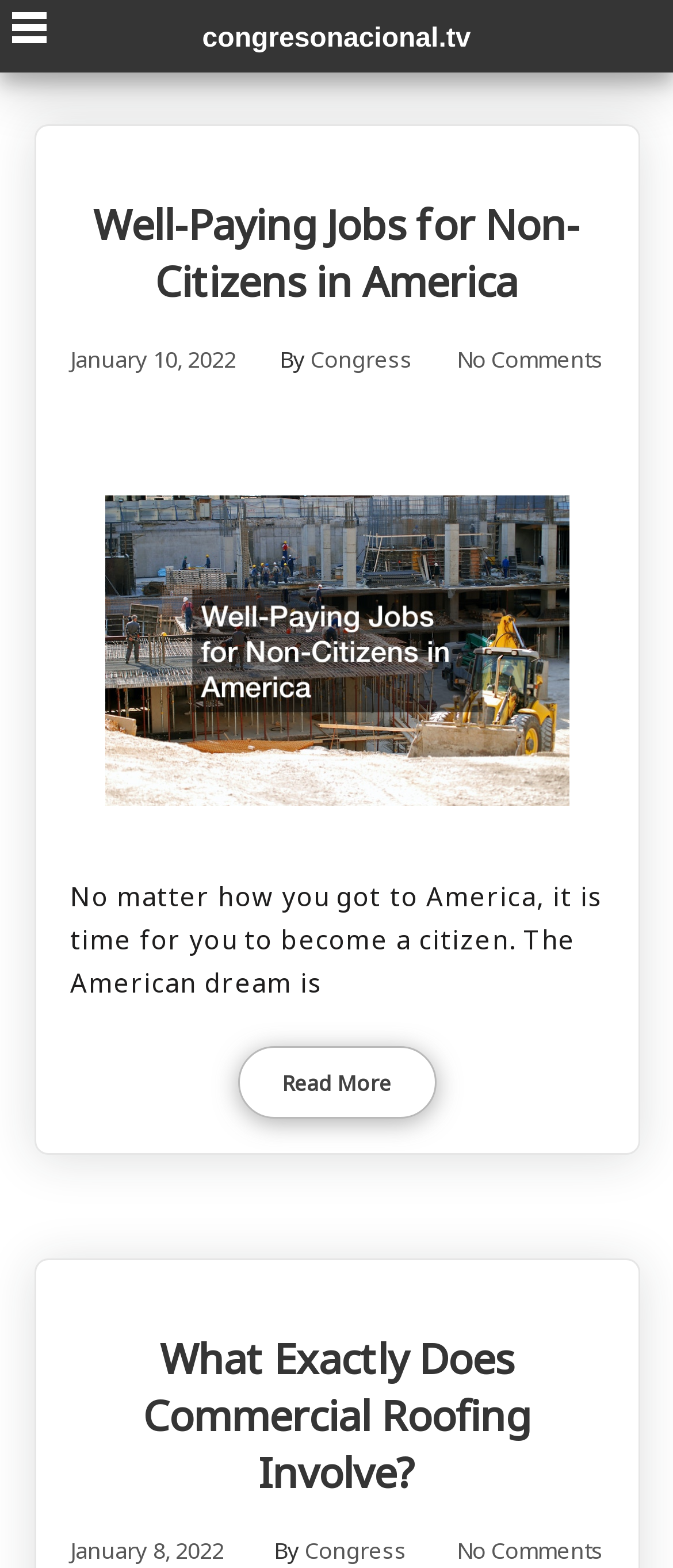Provide a thorough and detailed response to the question by examining the image: 
What is the common phrase in all article footers?

I looked at the footers of all the articles and found that they all have the phrase 'No Comments' in common, indicating that there are no comments on any of the articles.